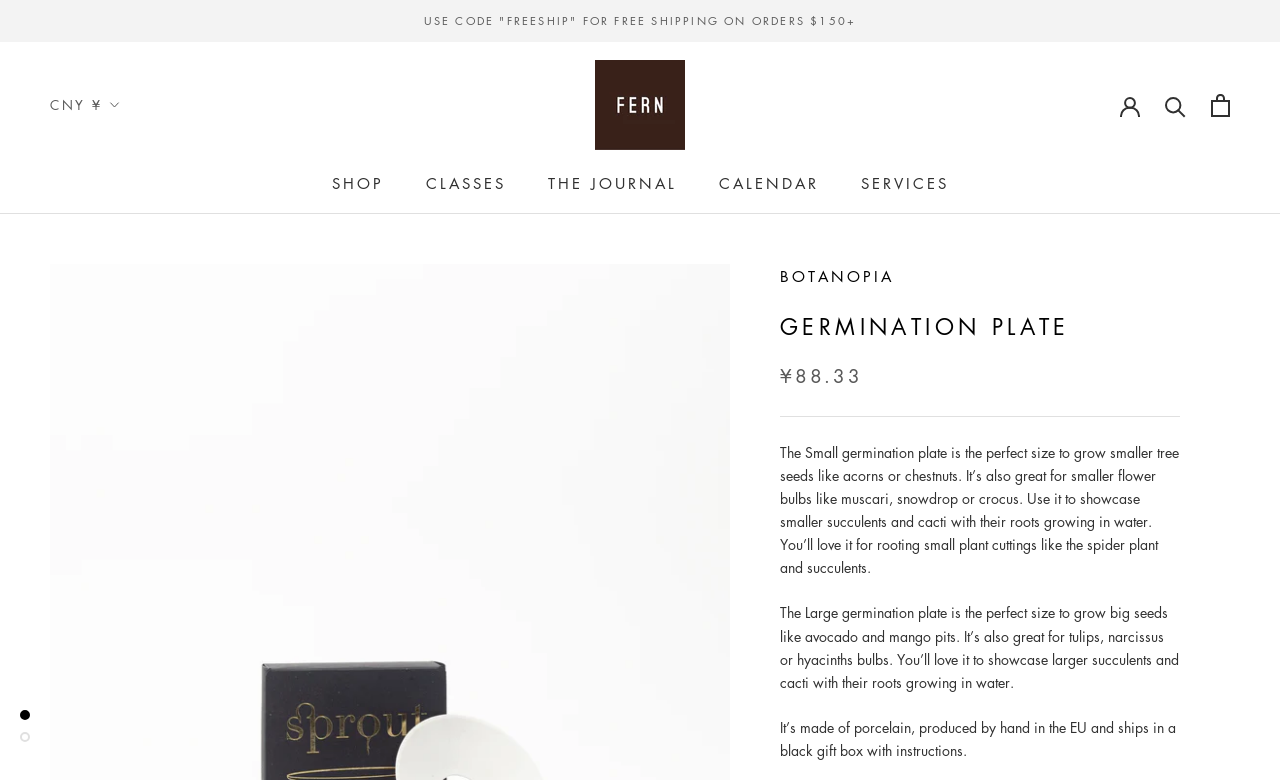Please specify the bounding box coordinates of the region to click in order to perform the following instruction: "View the 'M1 Rated 1.6m Flame Retardant Lighting Colored Balloons Fit Event Decoration' product".

None